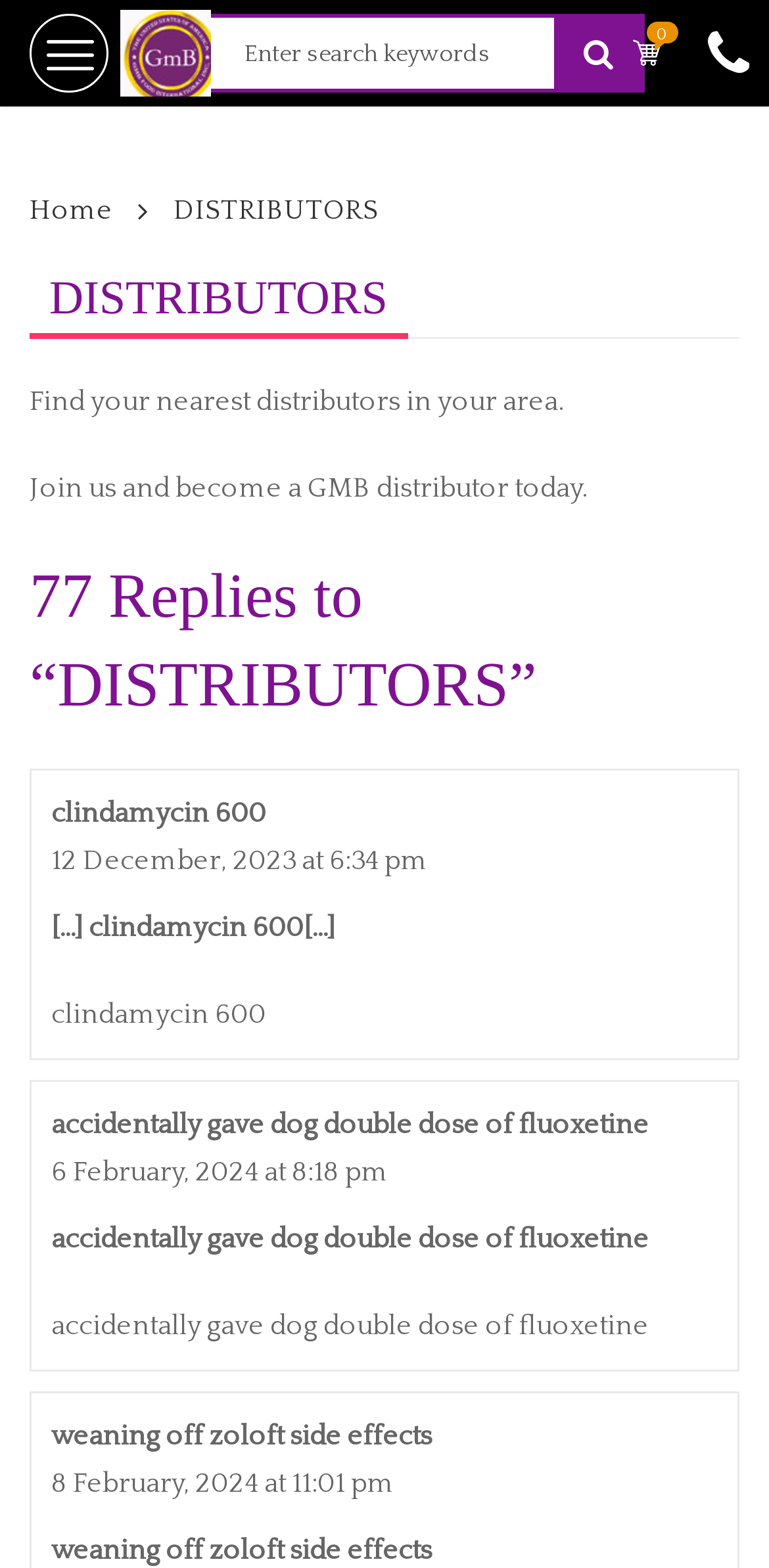What is the content of the first article on the webpage?
Please use the visual content to give a single word or phrase answer.

clindamycin 600